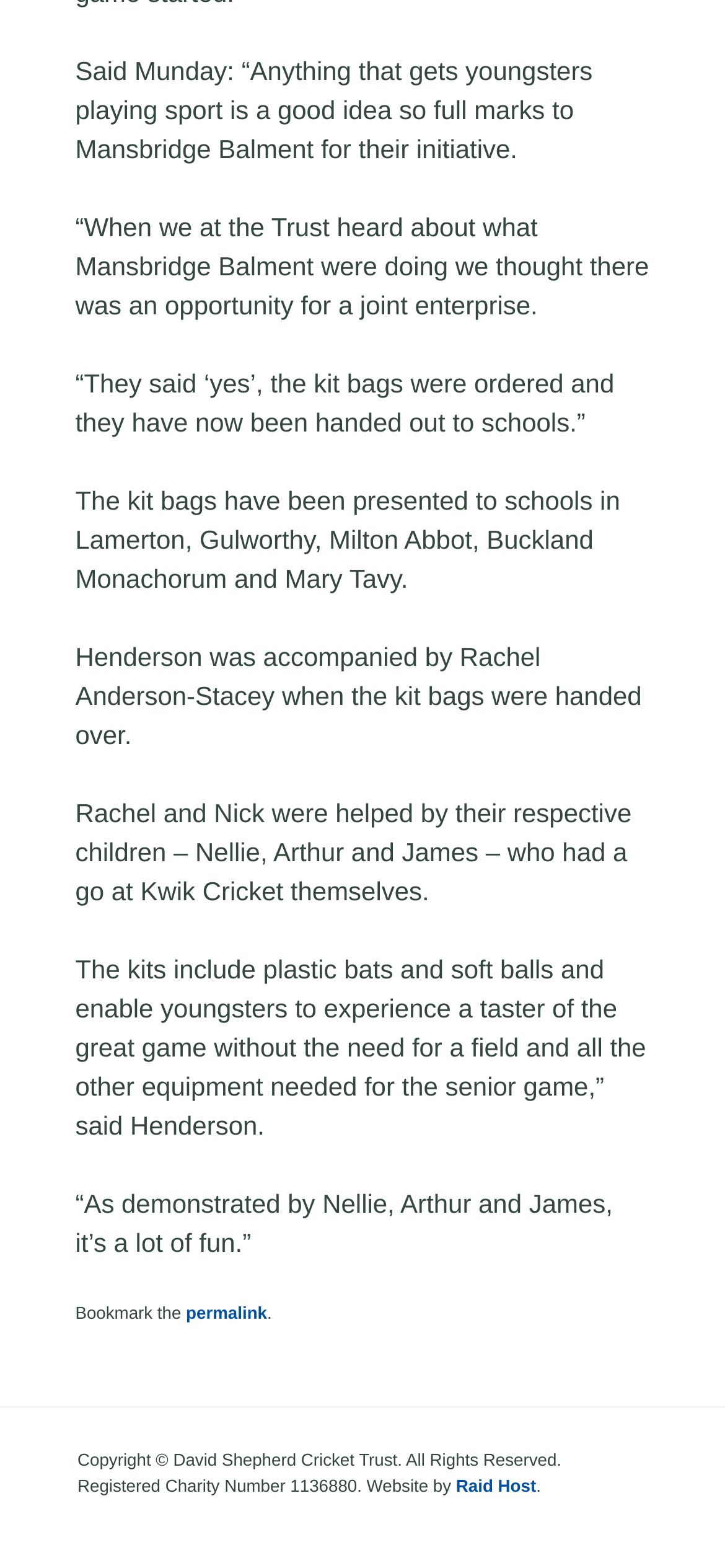Please provide a comprehensive response to the question below by analyzing the image: 
What is the name of the charity mentioned on the webpage?

The text at the bottom of the webpage mentions, 'Copyright © David Shepherd Cricket Trust. All Rights Reserved. Registered Charity Number 1136880.' This information is obtained from the StaticText element with ID 46.